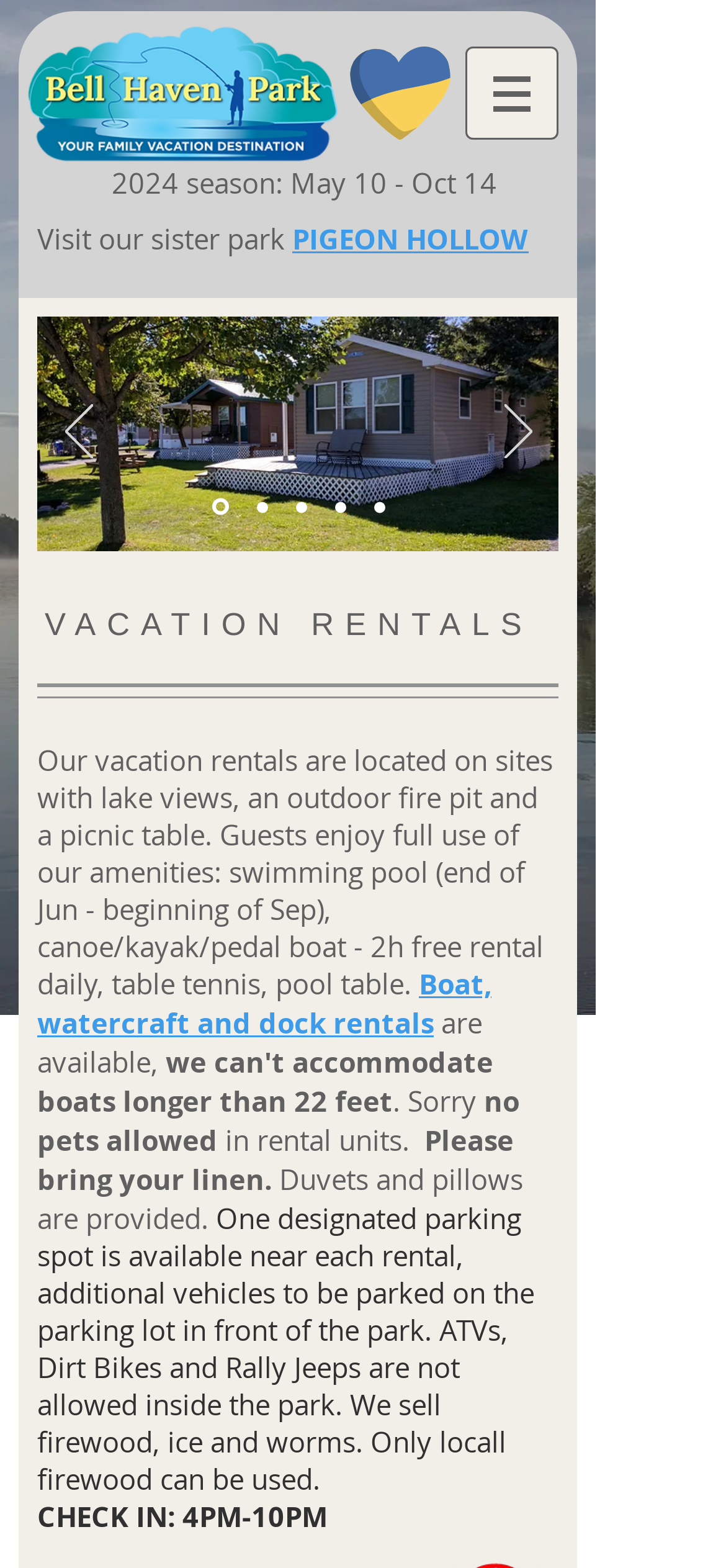Calculate the bounding box coordinates of the UI element given the description: "Boat, watercraft and dock rentals".

[0.051, 0.615, 0.677, 0.664]